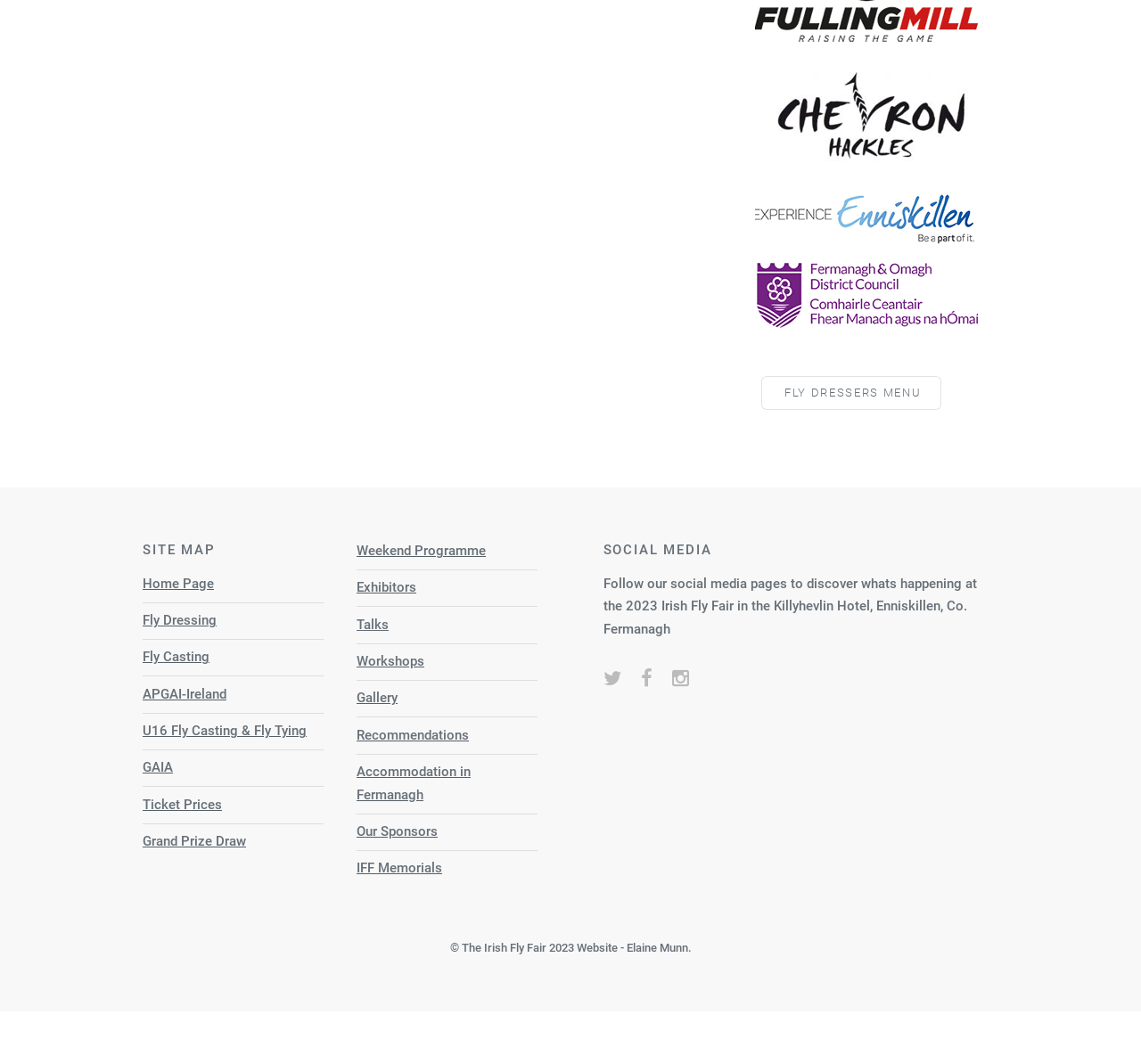Please answer the following question using a single word or phrase: 
What is the location of the event?

Killyhevlin Hotel, Enniskillen, Co. Fermanagh